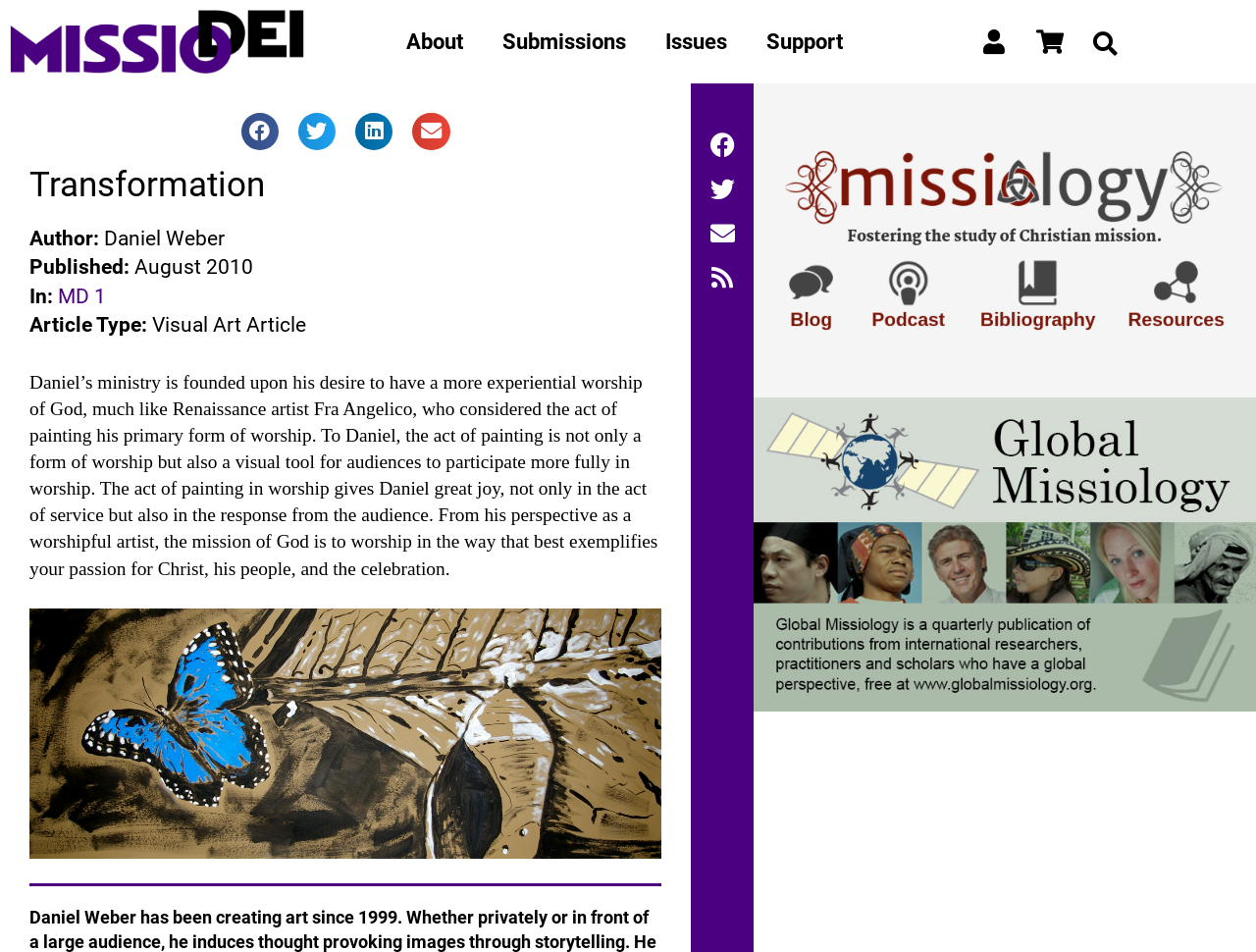Determine the bounding box coordinates for the area you should click to complete the following instruction: "Click on the About link".

[0.308, 0.021, 0.385, 0.068]